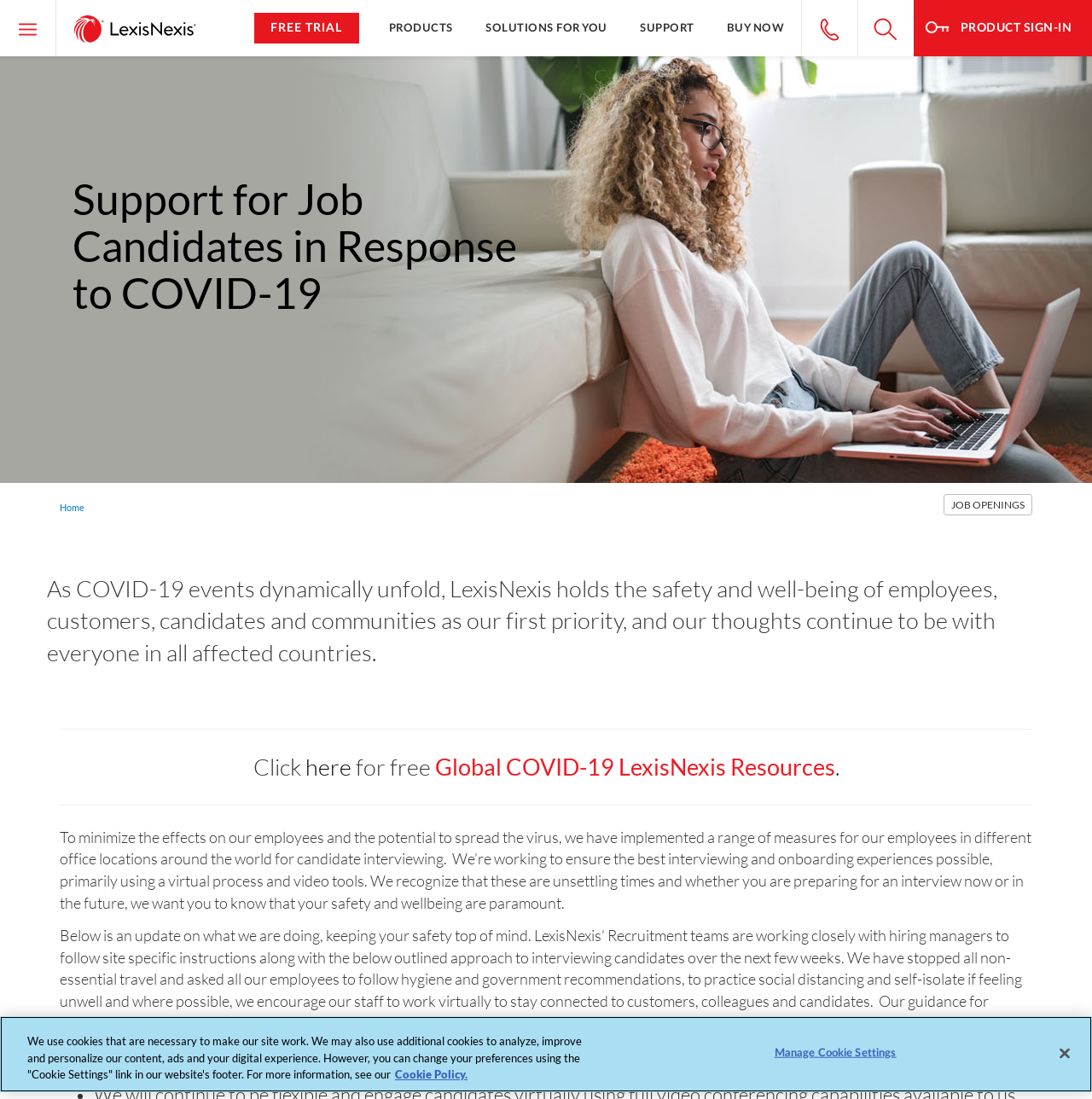Locate and extract the text of the main heading on the webpage.

Support for Job Candidates in Response to COVID-19